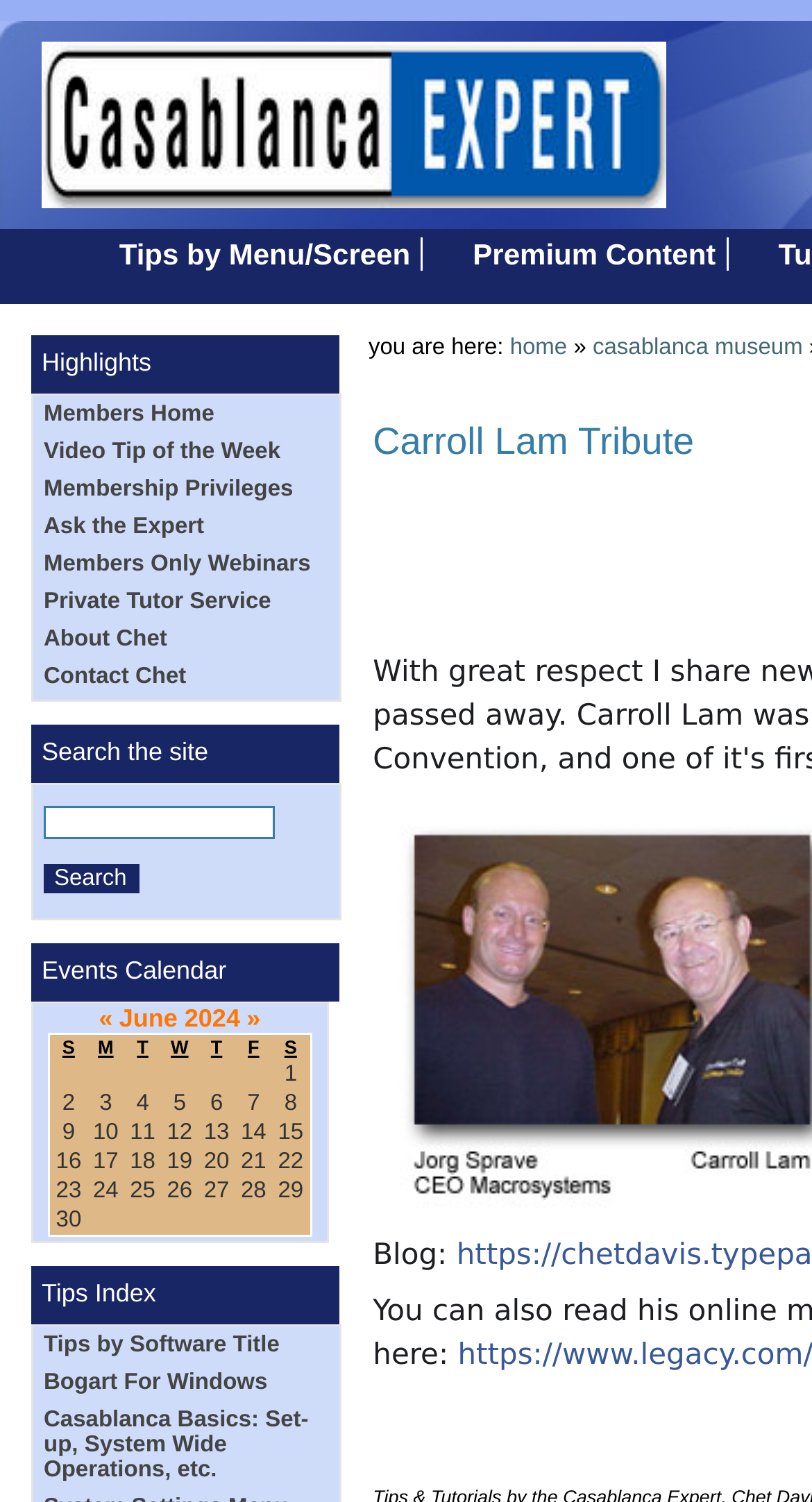Provide a short answer using a single word or phrase for the following question: 
What is the title of the webpage?

Carroll Lam Tribute - Casablanca Expert